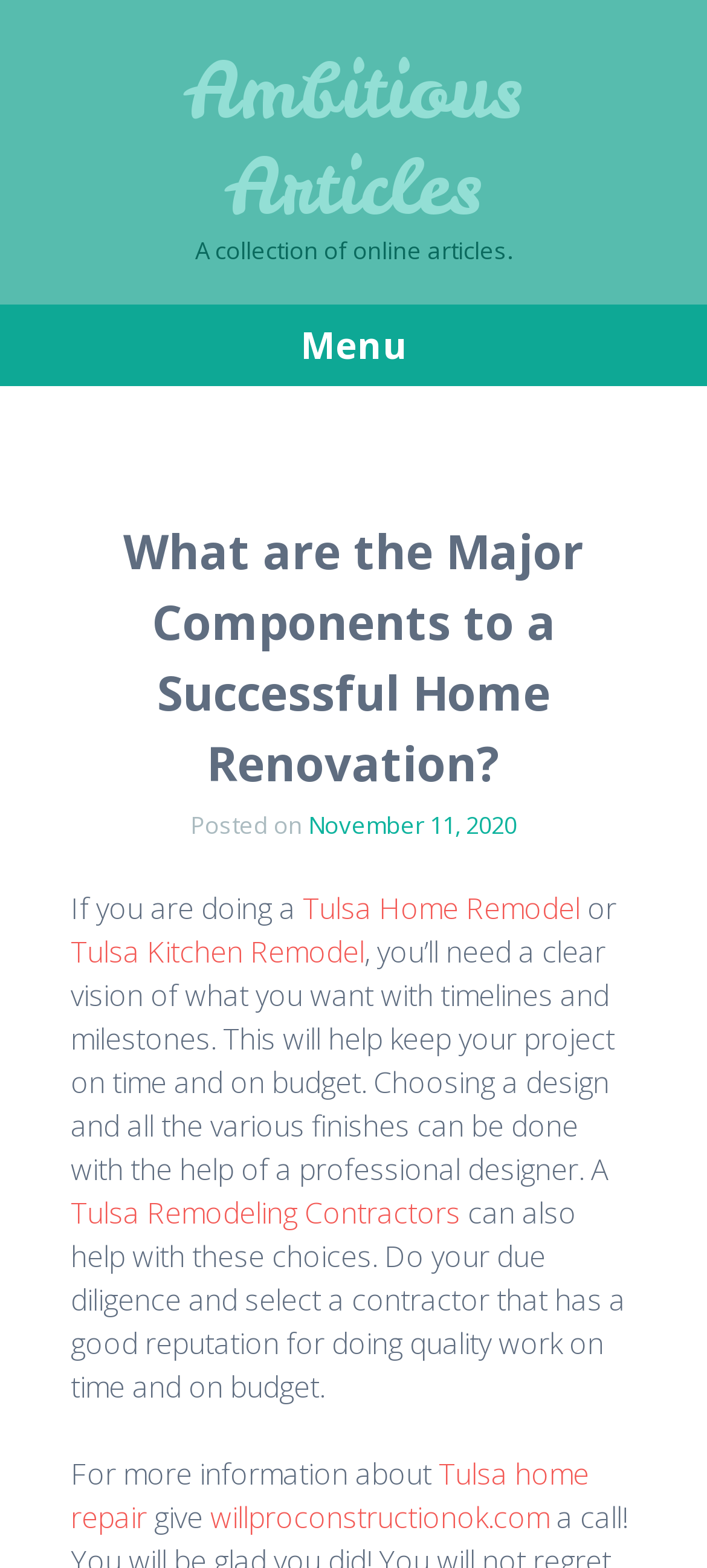Please find the bounding box for the UI component described as follows: "Ambitious Articles".

[0.262, 0.025, 0.738, 0.151]